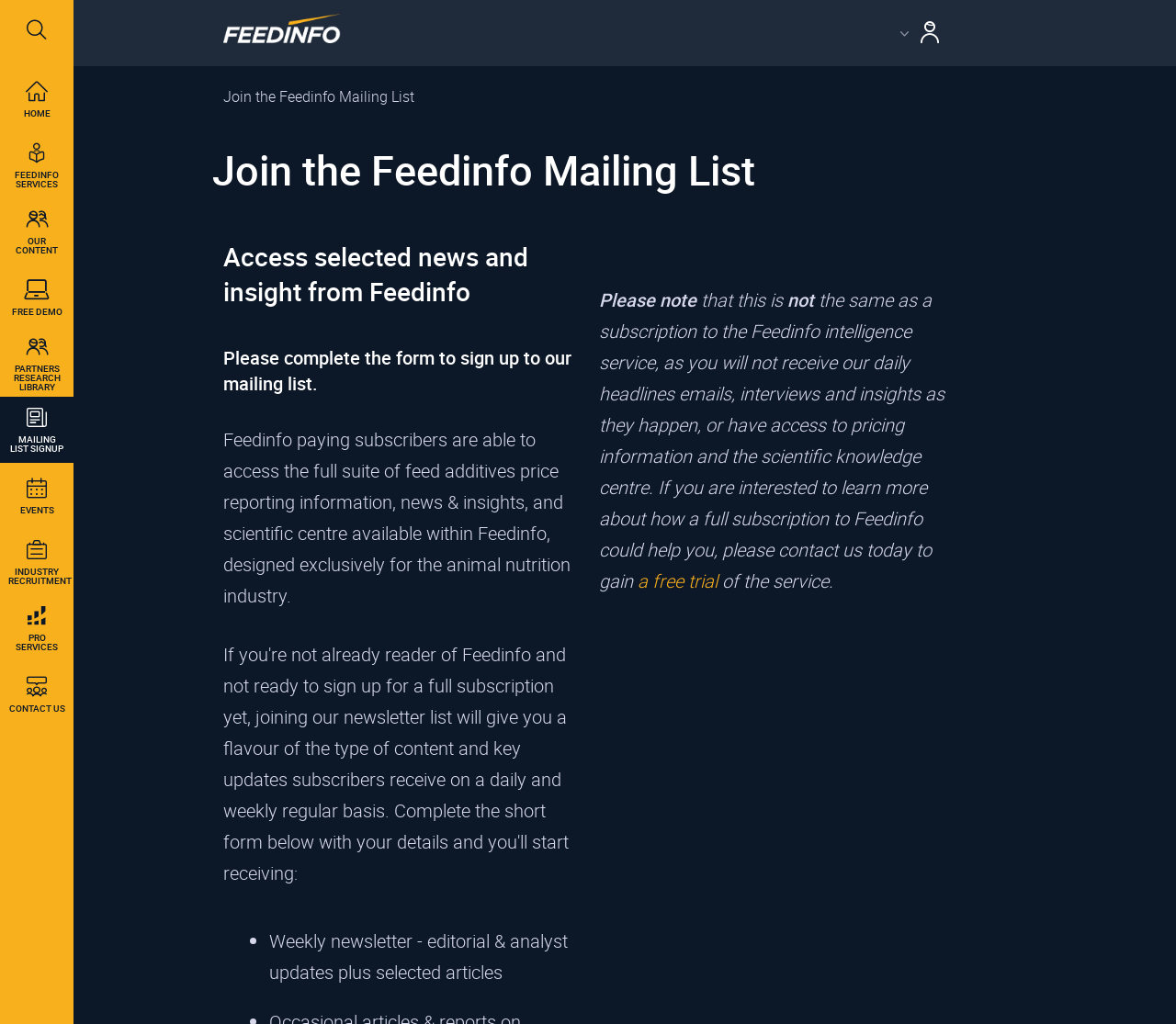What is the purpose of the mailing list?
Using the image, elaborate on the answer with as much detail as possible.

The purpose of the mailing list is to access selected news and insights from Feedinfo, as stated in the heading 'Join the Feedinfo Mailing List' and the paragraph below it. The mailing list is not the same as a full subscription to the Feedinfo intelligence service, which provides more comprehensive information and services.